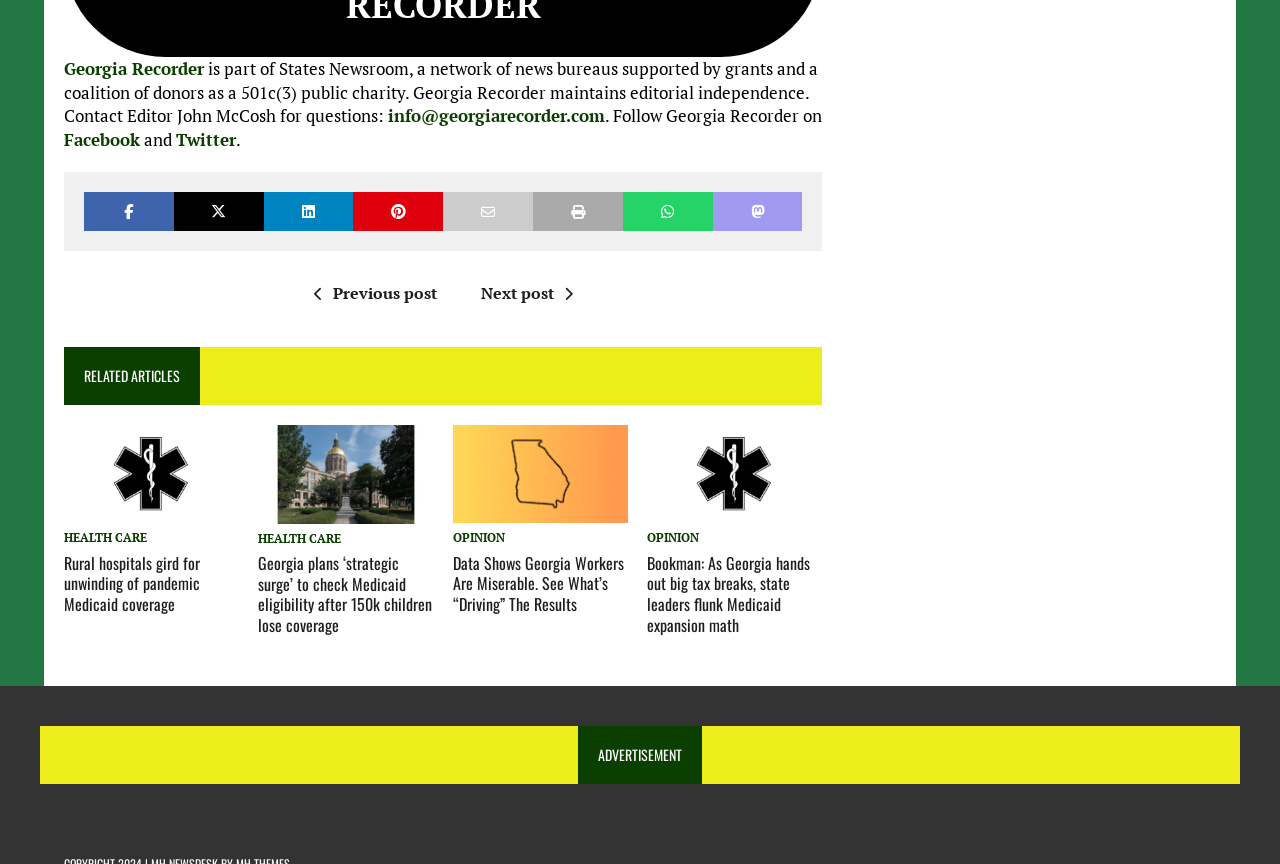Please determine the bounding box coordinates of the clickable area required to carry out the following instruction: "View the image of Georgia State Capitol on mostly sunny day". The coordinates must be four float numbers between 0 and 1, represented as [left, top, right, bottom].

[0.202, 0.492, 0.339, 0.606]